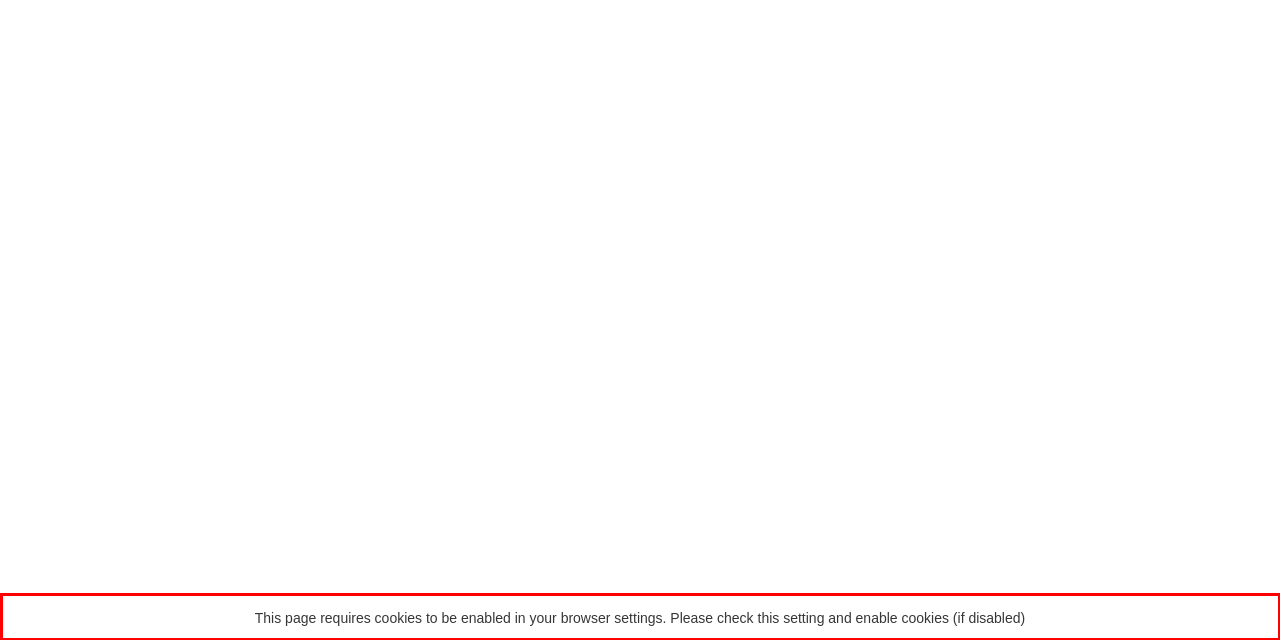Please identify the text within the red rectangular bounding box in the provided webpage screenshot.

This page requires cookies to be enabled in your browser settings. Please check this setting and enable cookies (if disabled)